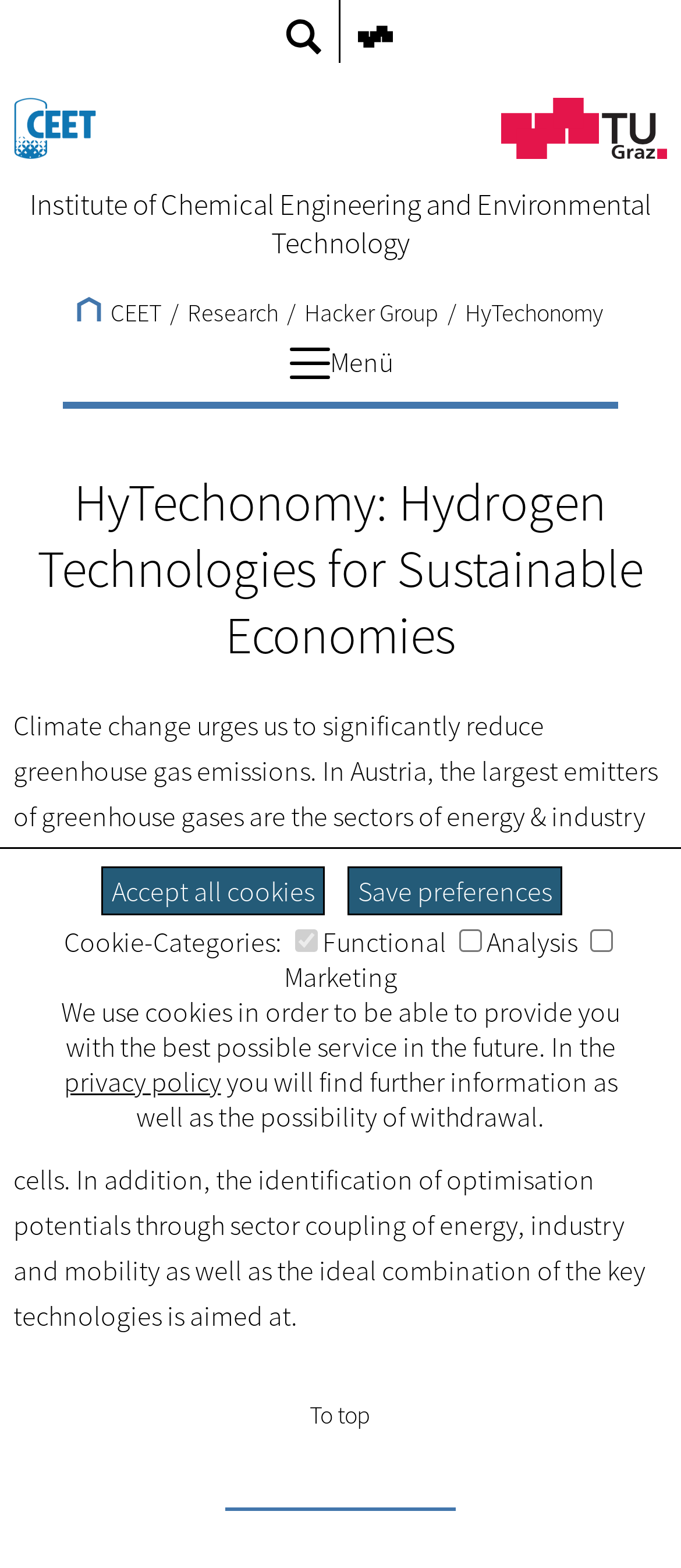How many links are there in the top navigation bar?
Refer to the image and provide a one-word or short phrase answer.

4